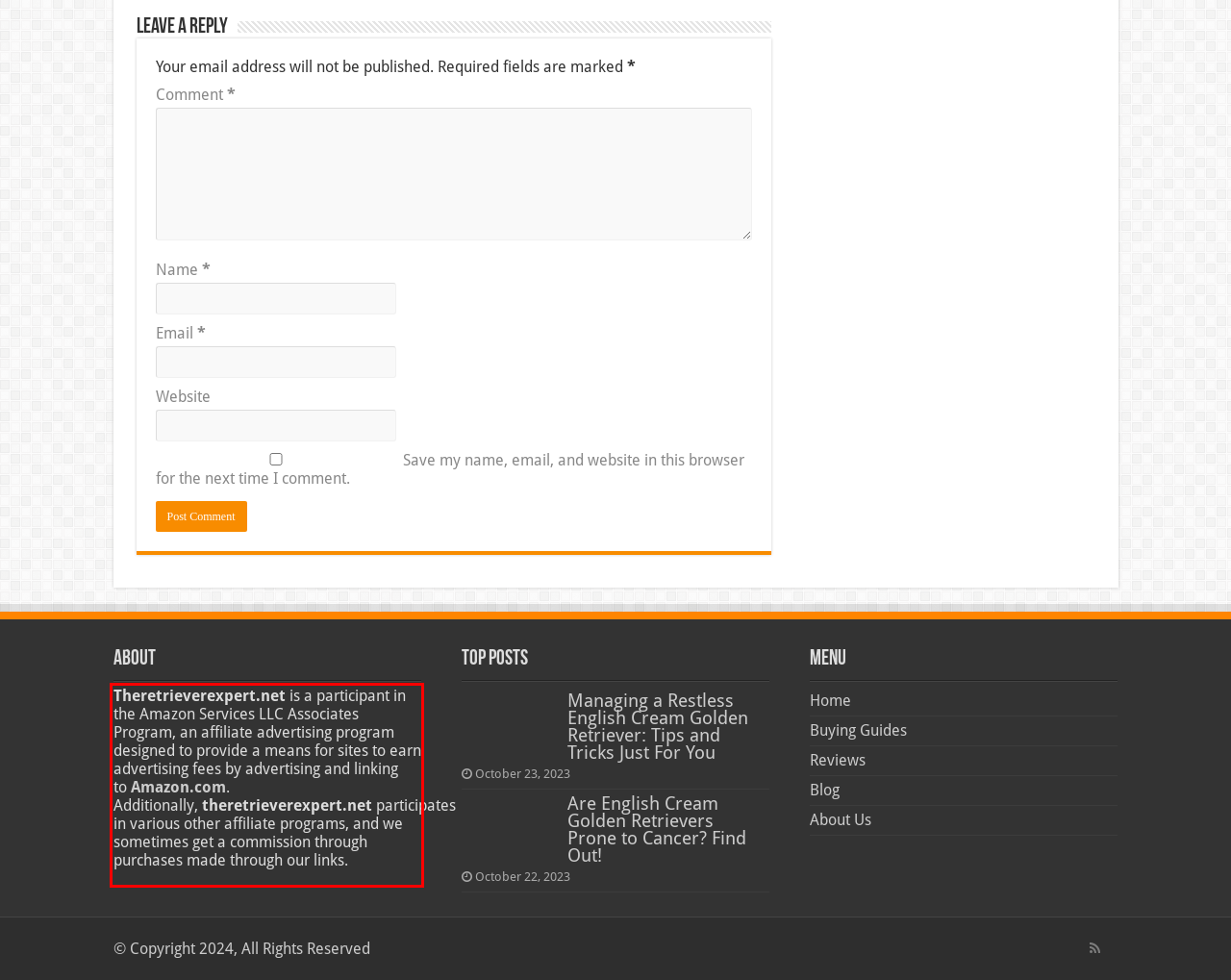You are given a screenshot with a red rectangle. Identify and extract the text within this red bounding box using OCR.

Theretrieverexpert.net is a participant in the Amazon Services LLC Associates Program, an affiliate advertising program designed to provide a means for sites to earn advertising fees by advertising and linking to Amazon.com. Additionally, theretrieverexpert.net participates in various other affiliate programs, and we sometimes get a commission through purchases made through our links.